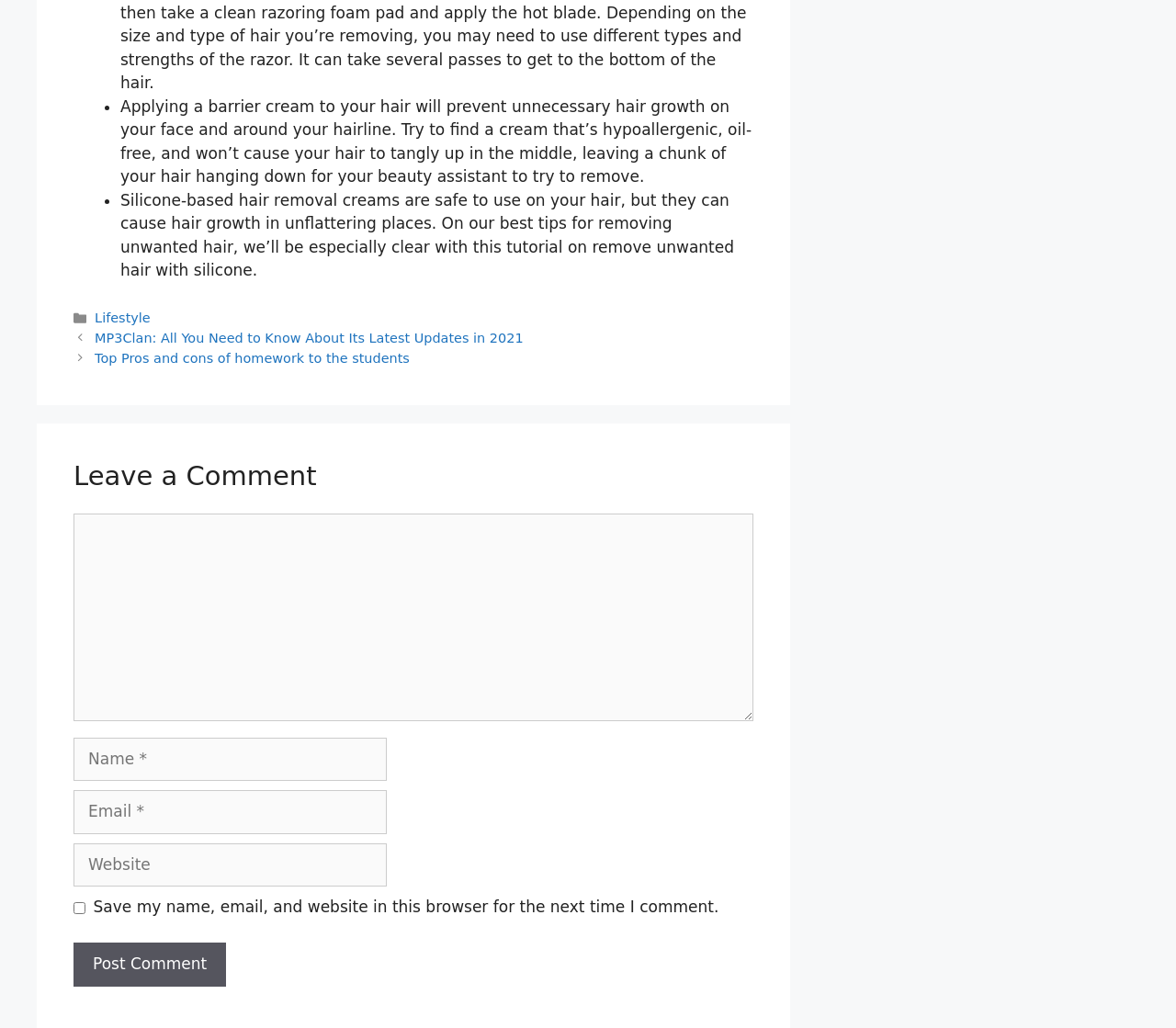What is required to leave a comment?
Based on the image, answer the question with a single word or brief phrase.

Name and Email